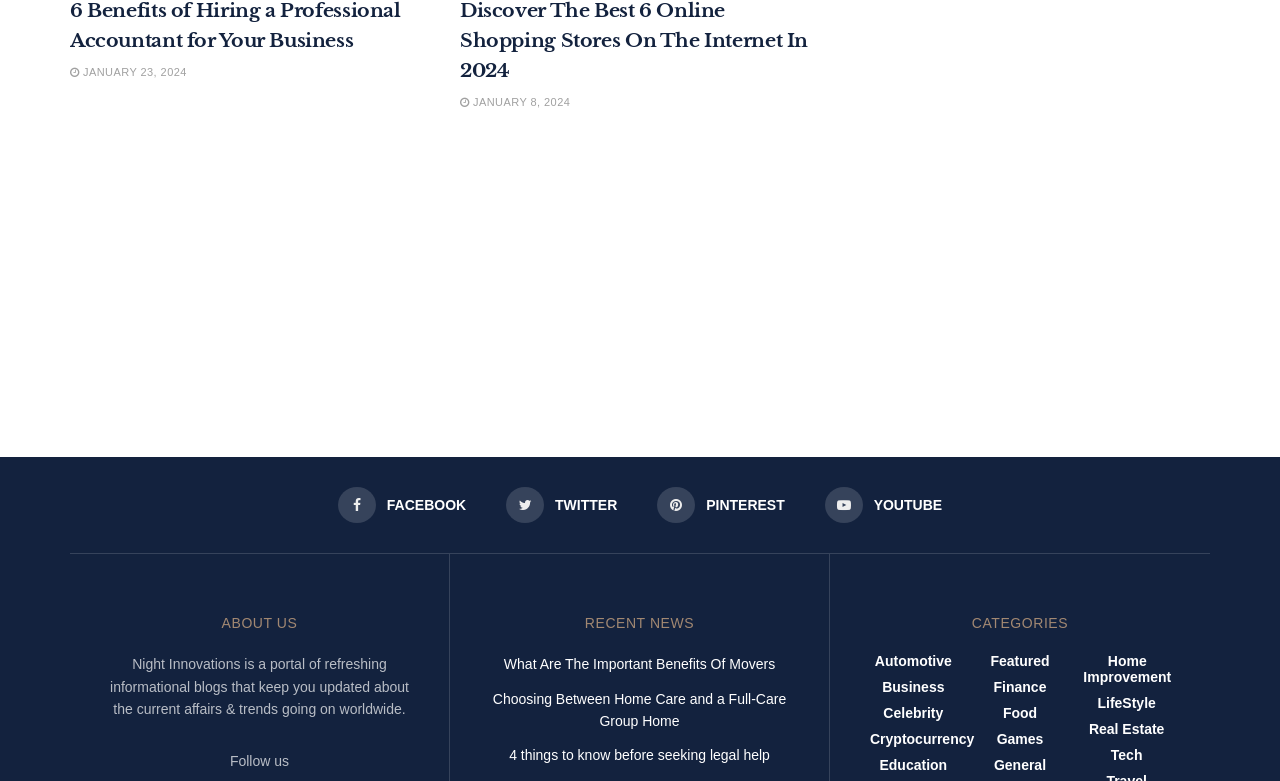Determine the bounding box coordinates in the format (top-left x, top-left y, bottom-right x, bottom-right y). Ensure all values are floating point numbers between 0 and 1. Identify the bounding box of the UI element described by: Real Estate

[0.851, 0.923, 0.91, 0.944]